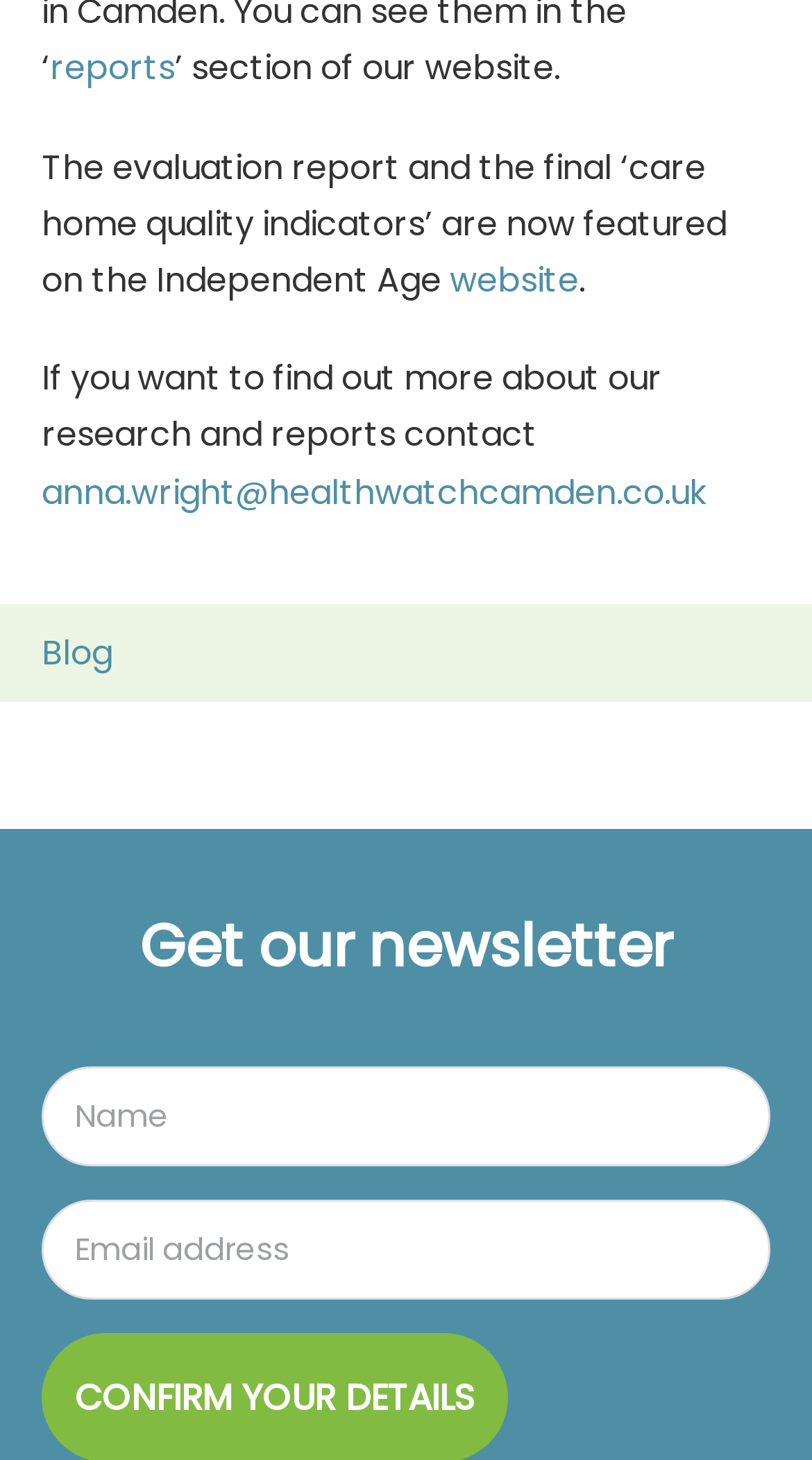Please find the bounding box coordinates (top-left x, top-left y, bottom-right x, bottom-right y) in the screenshot for the UI element described as follows: anna.wright@healthwatchcamden.co.uk

[0.051, 0.32, 0.872, 0.353]